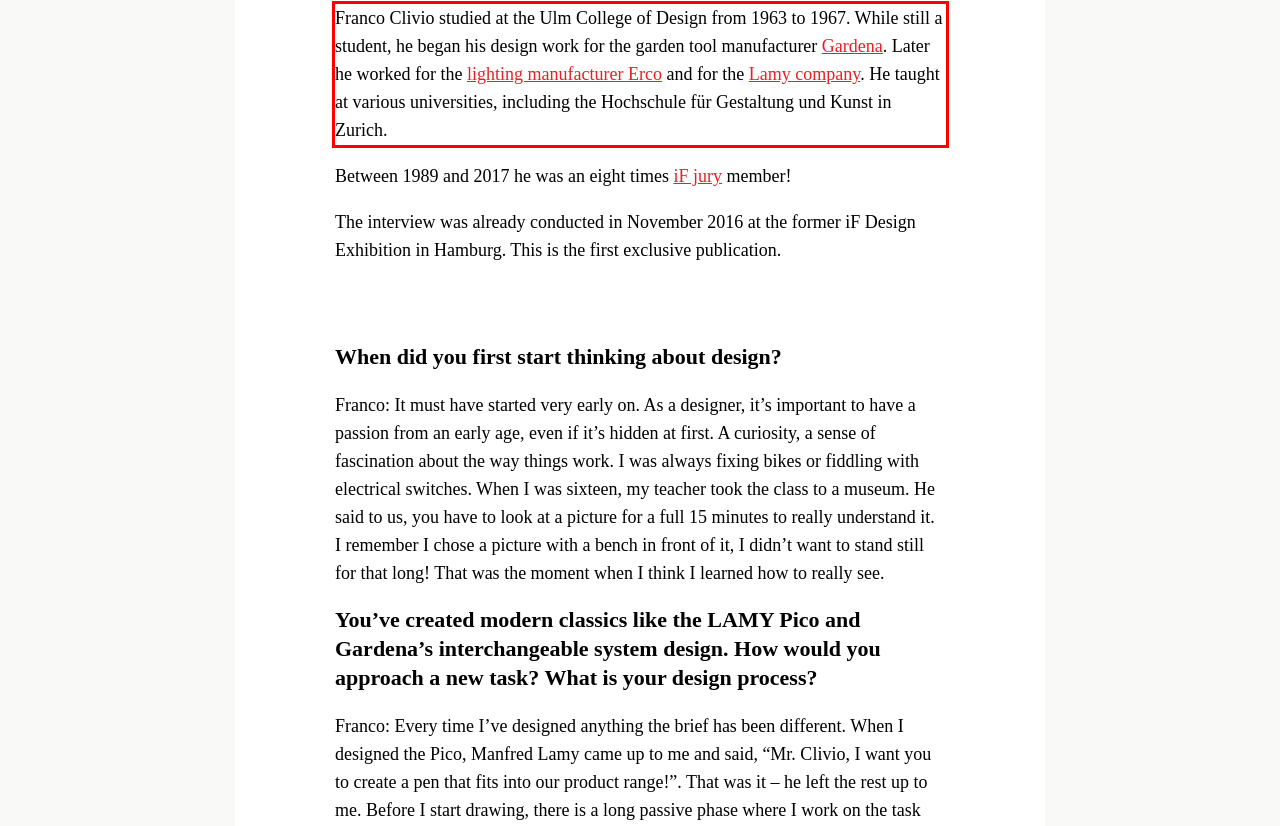Please perform OCR on the text content within the red bounding box that is highlighted in the provided webpage screenshot.

Franco Clivio studied at the Ulm College of Design from 1963 to 1967. While still a student, he began his design work for the garden tool manufacturer Gardena. Later he worked for the lighting manufacturer Erco and for the Lamy company. He taught at various universities, including the Hochschule für Gestaltung und Kunst in Zurich.